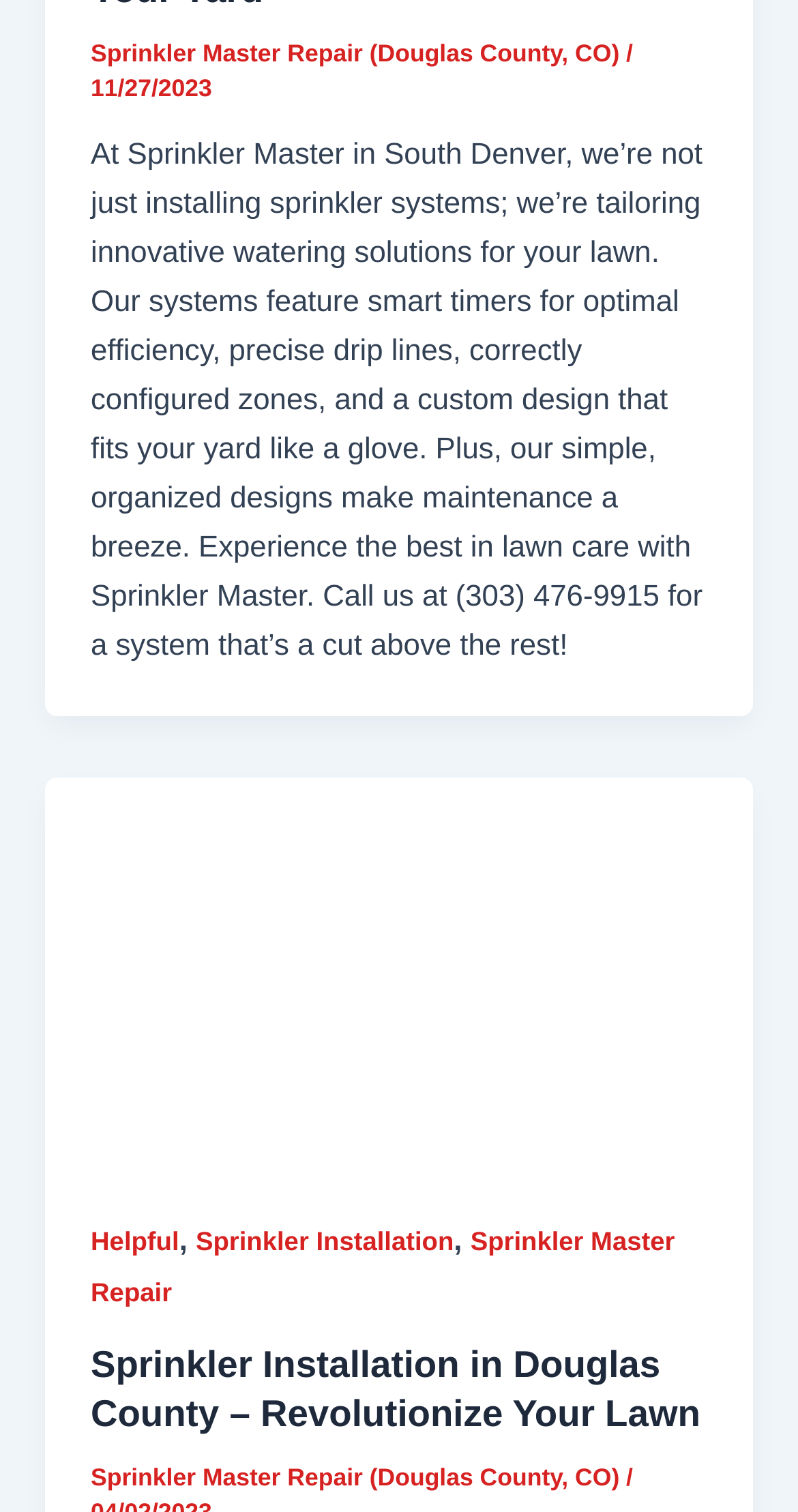Kindly provide the bounding box coordinates of the section you need to click on to fulfill the given instruction: "Call the phone number for a custom sprinkler system".

[0.114, 0.048, 0.266, 0.067]